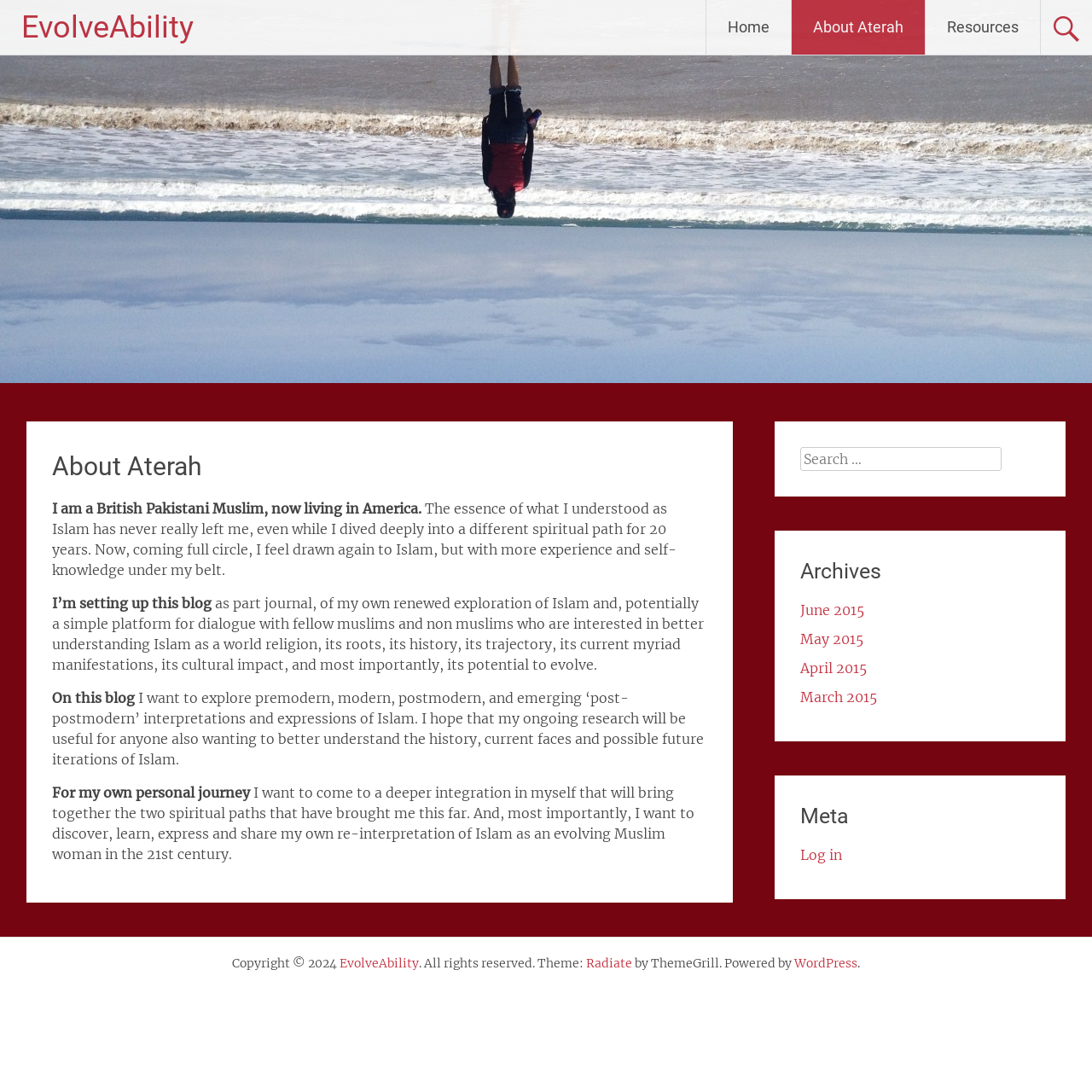Find the bounding box of the web element that fits this description: "April 2015".

[0.733, 0.604, 0.794, 0.62]